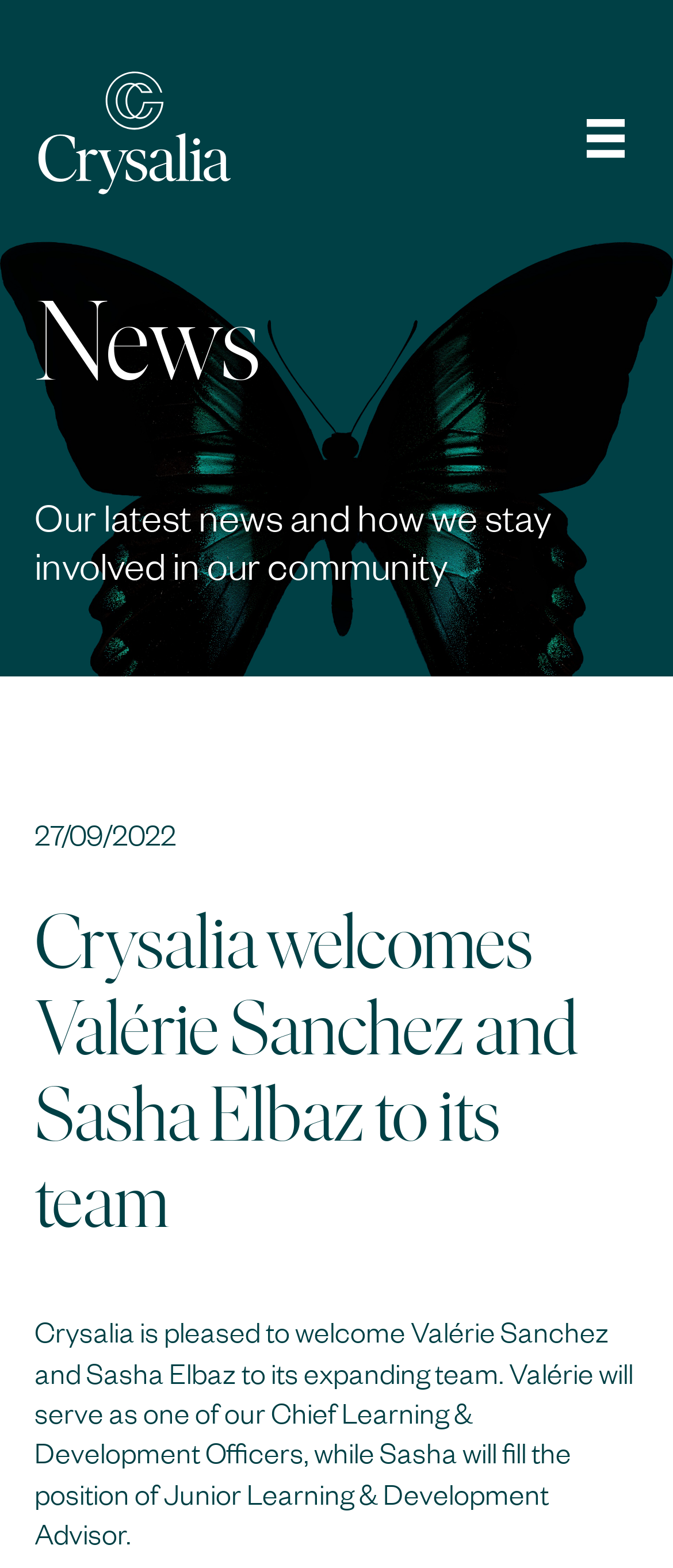Write an extensive caption that covers every aspect of the webpage.

The webpage is about Crysalia, an Enterprising Family Advisory firm, and it features a news article about the company's team expansion. At the top left corner, there is a white logo of Crysalia, accompanied by a smaller image to its right. Below the logo, there is a "News" label. 

The main content of the webpage is a news article with a heading that reads "Our latest news and how we stay involved in our community". The article is dated "27/09/2022" and has a title "Crysalia welcomes Valérie Sanchez and Sasha Elbaz to its team". The article itself is a brief announcement about the company welcoming two new team members, Valérie Sanchez and Sasha Elbaz, who will be serving as Chief Learning & Development Officers and Junior Learning & Development Advisor, respectively.